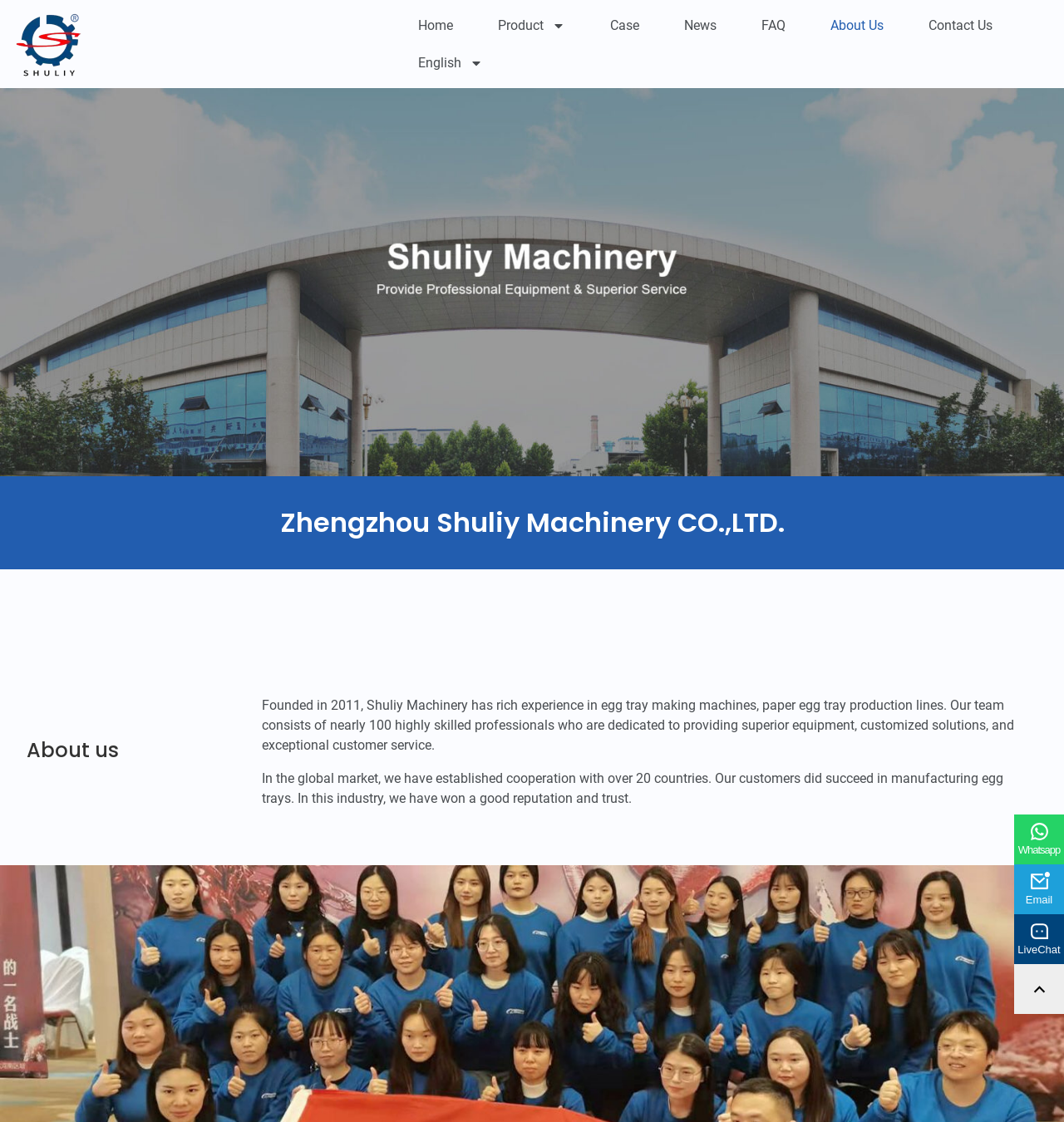Using the provided description: "News", find the bounding box coordinates of the corresponding UI element. The output should be four float numbers between 0 and 1, in the format [left, top, right, bottom].

[0.622, 0.006, 0.694, 0.039]